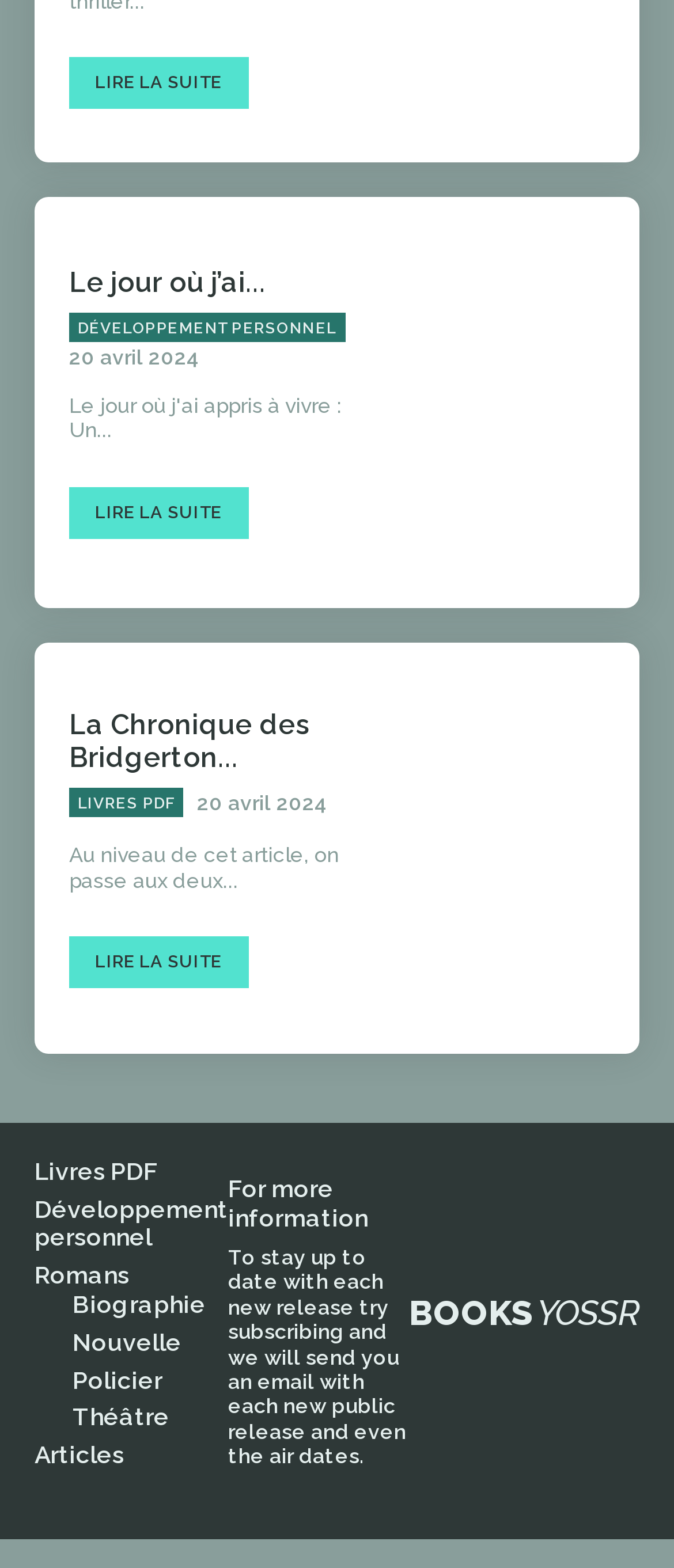Identify the bounding box for the UI element that is described as follows: "top tags".

None